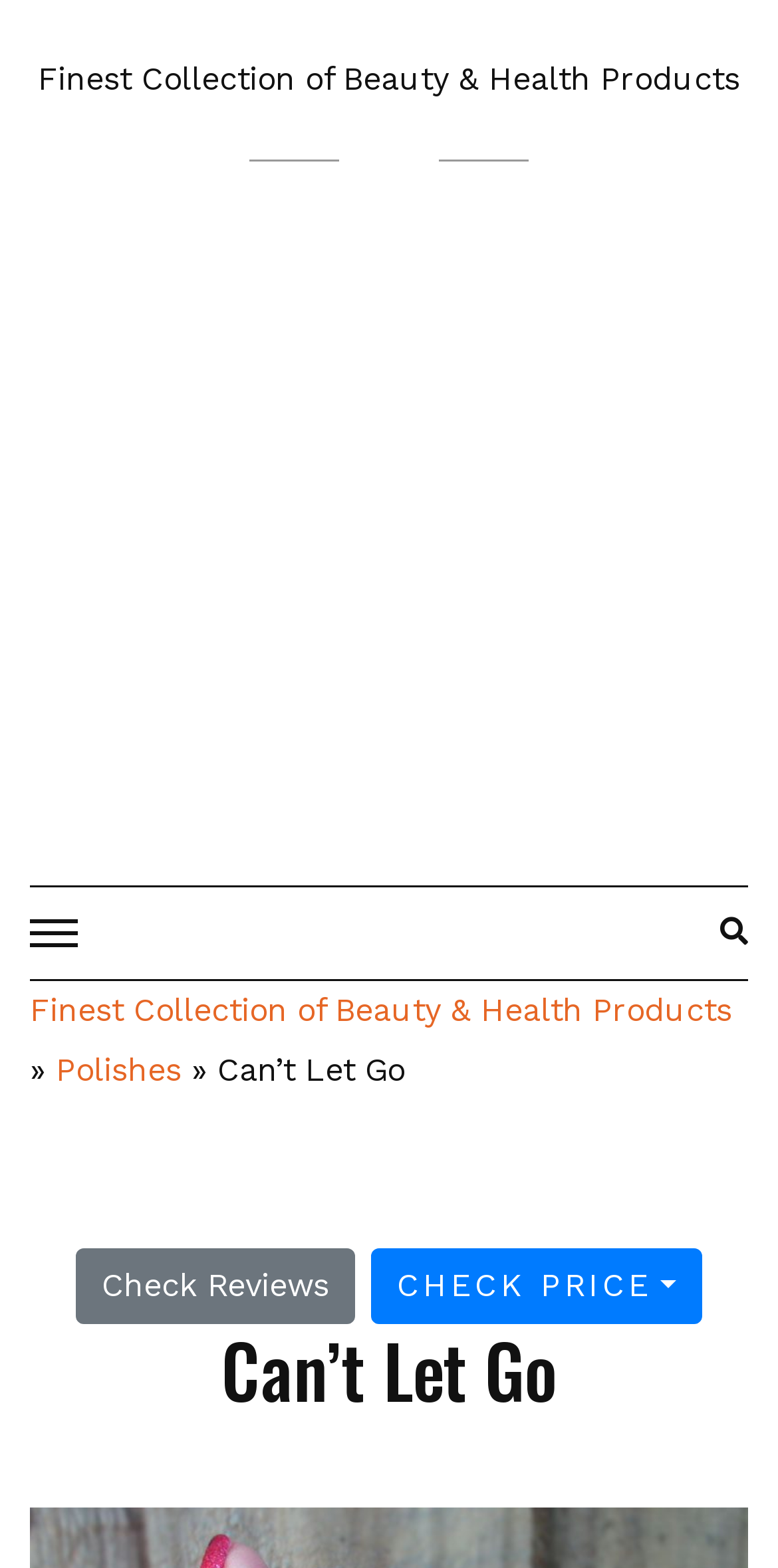Give a succinct answer to this question in a single word or phrase: 
What is the purpose of the CHECK PRICE button?

To check price